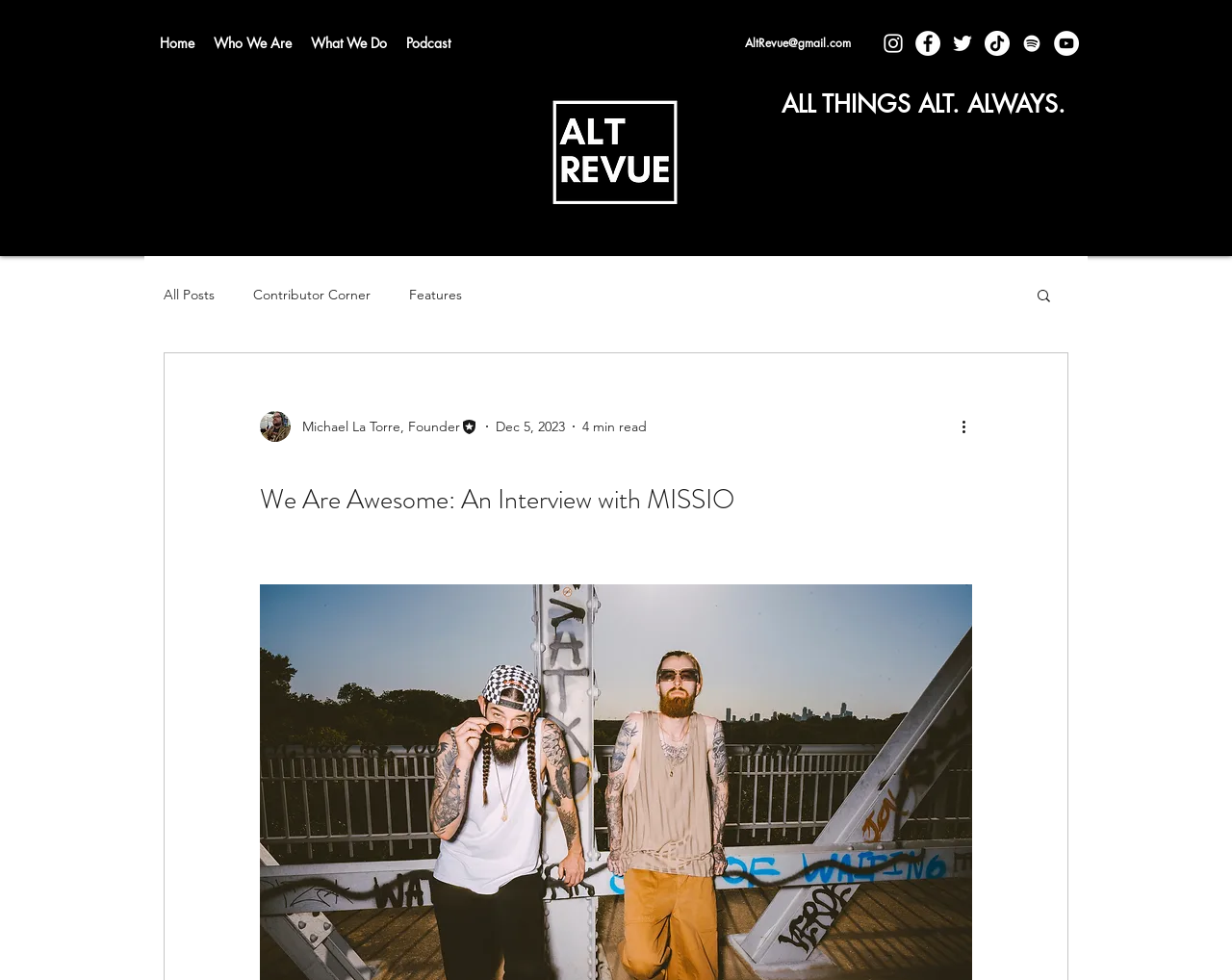Determine the bounding box coordinates for the area that should be clicked to carry out the following instruction: "Click on the Home link".

[0.122, 0.029, 0.166, 0.059]